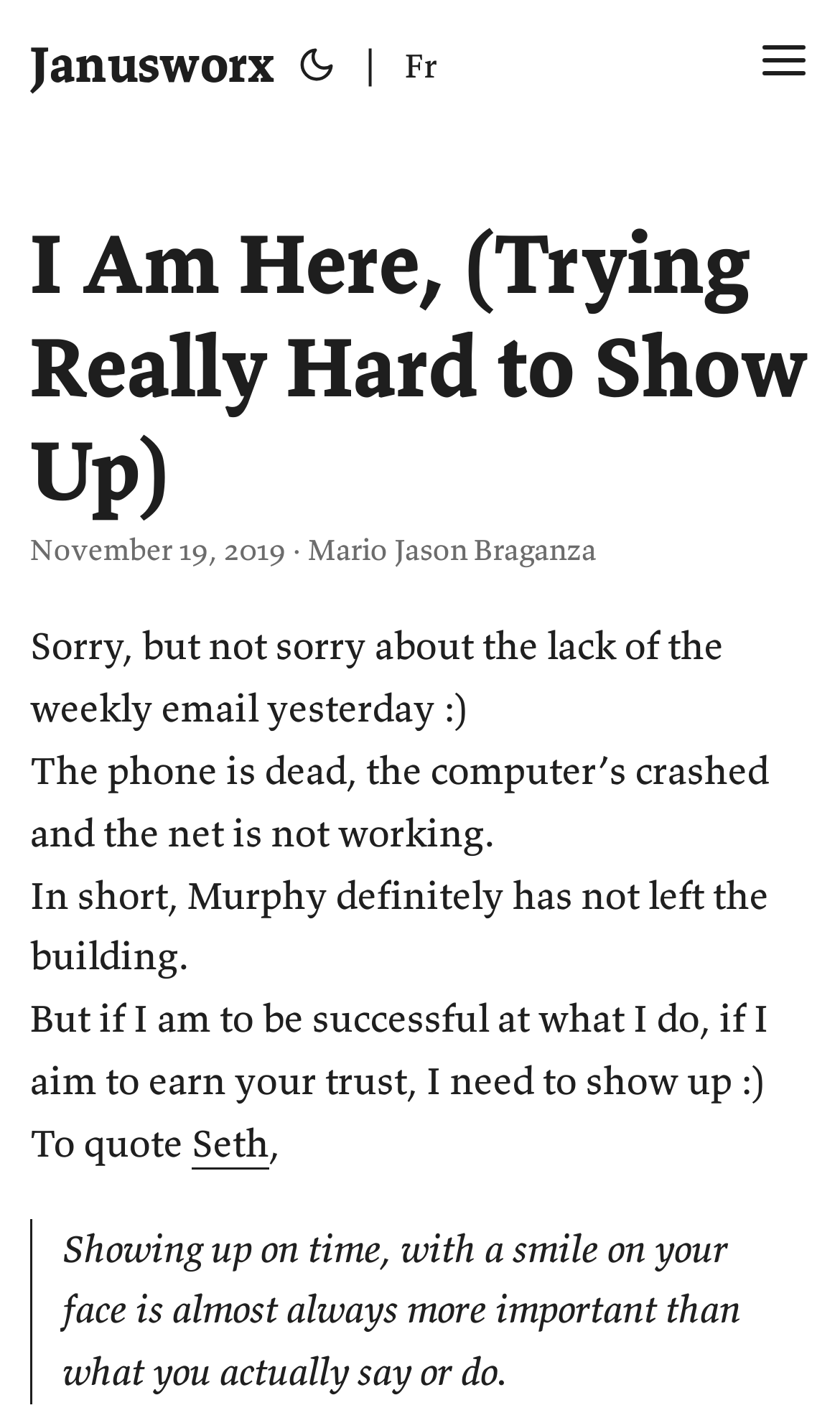Determine the main headline of the webpage and provide its text.

I Am Here, (Trying Really Hard to Show Up)